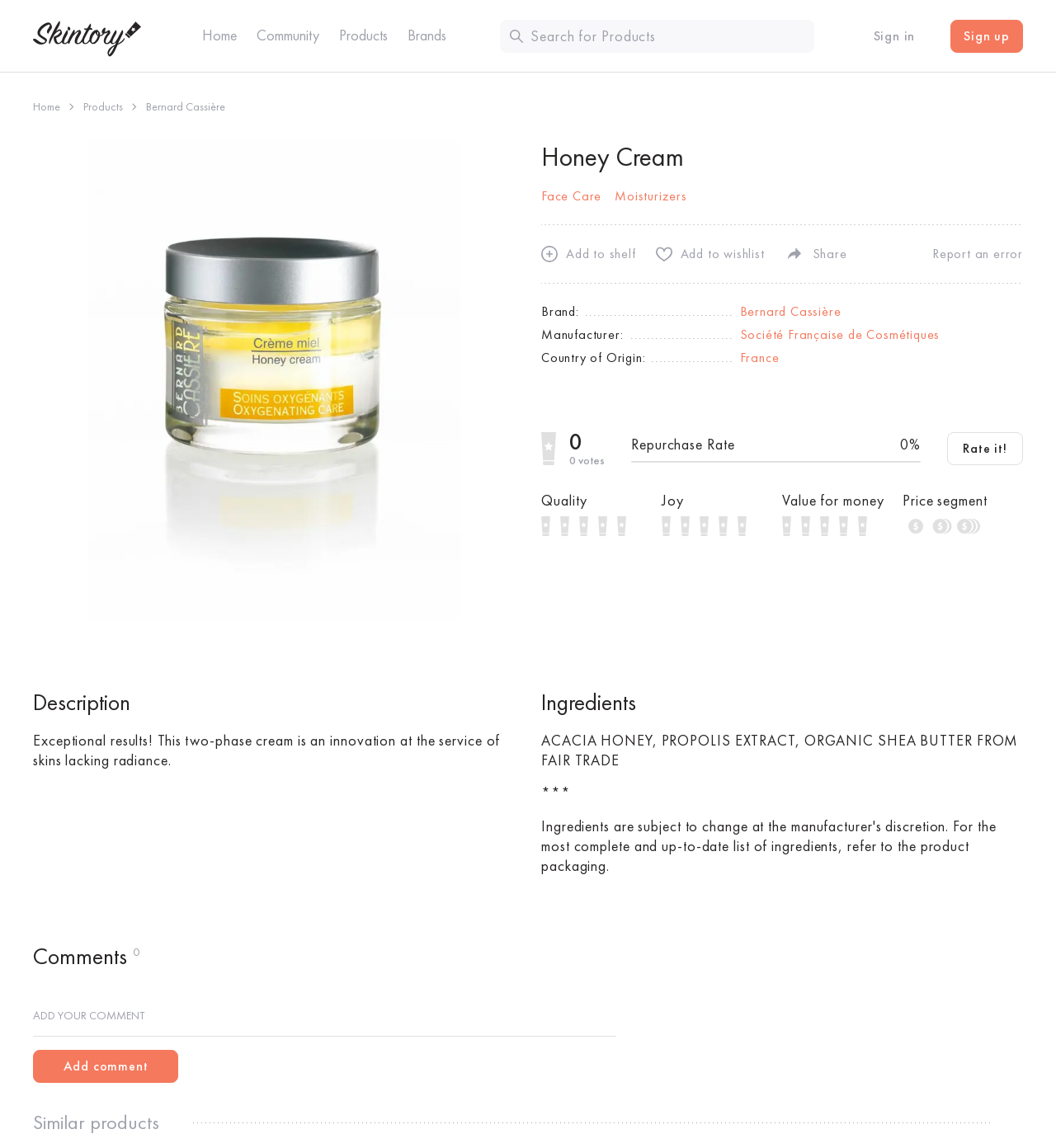Locate the bounding box coordinates of the segment that needs to be clicked to meet this instruction: "View product details of 'Face Care'".

[0.512, 0.164, 0.57, 0.178]